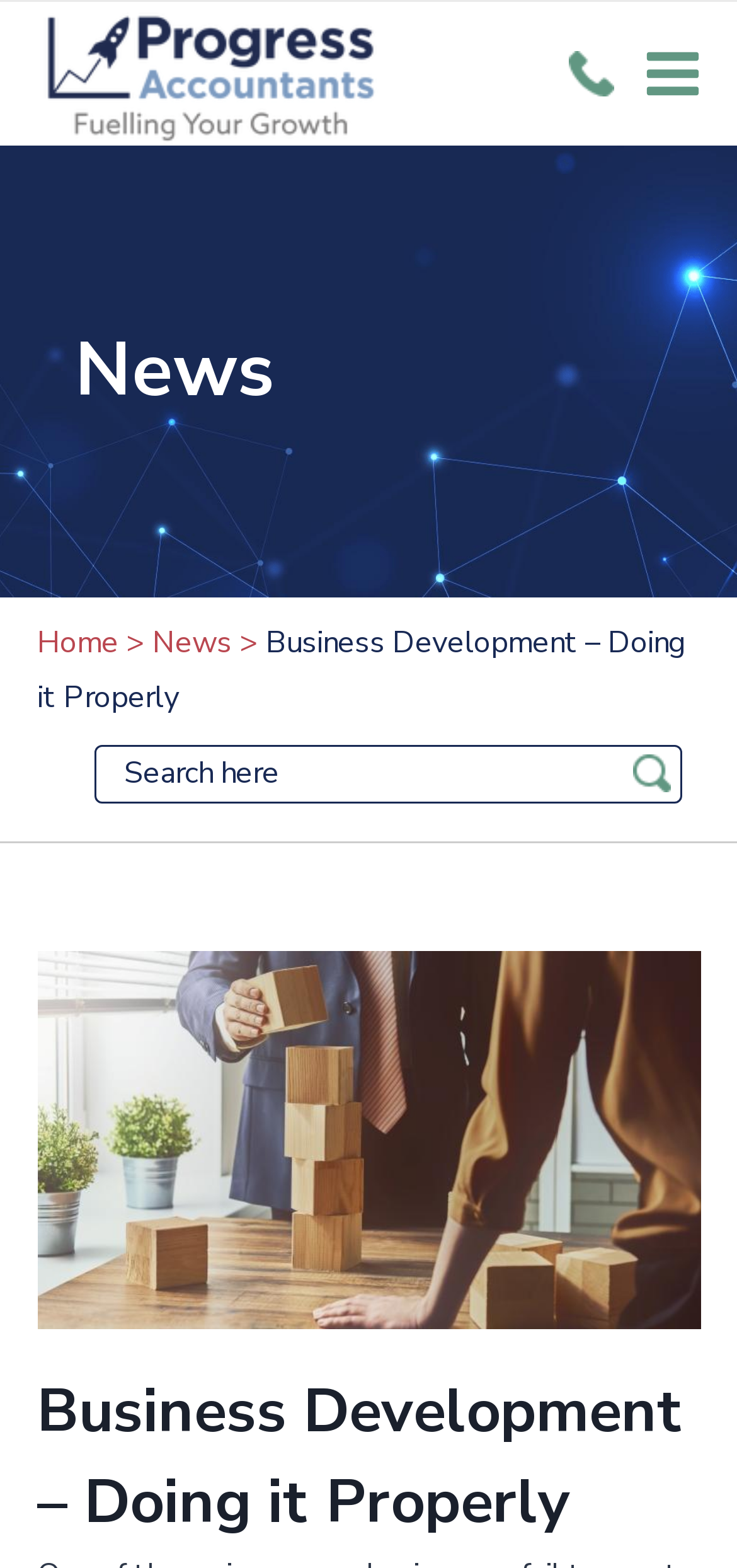For the following element description, predict the bounding box coordinates in the format (top-left x, top-left y, bottom-right x, bottom-right y). All values should be floating point numbers between 0 and 1. Description: Home

[0.05, 0.397, 0.16, 0.423]